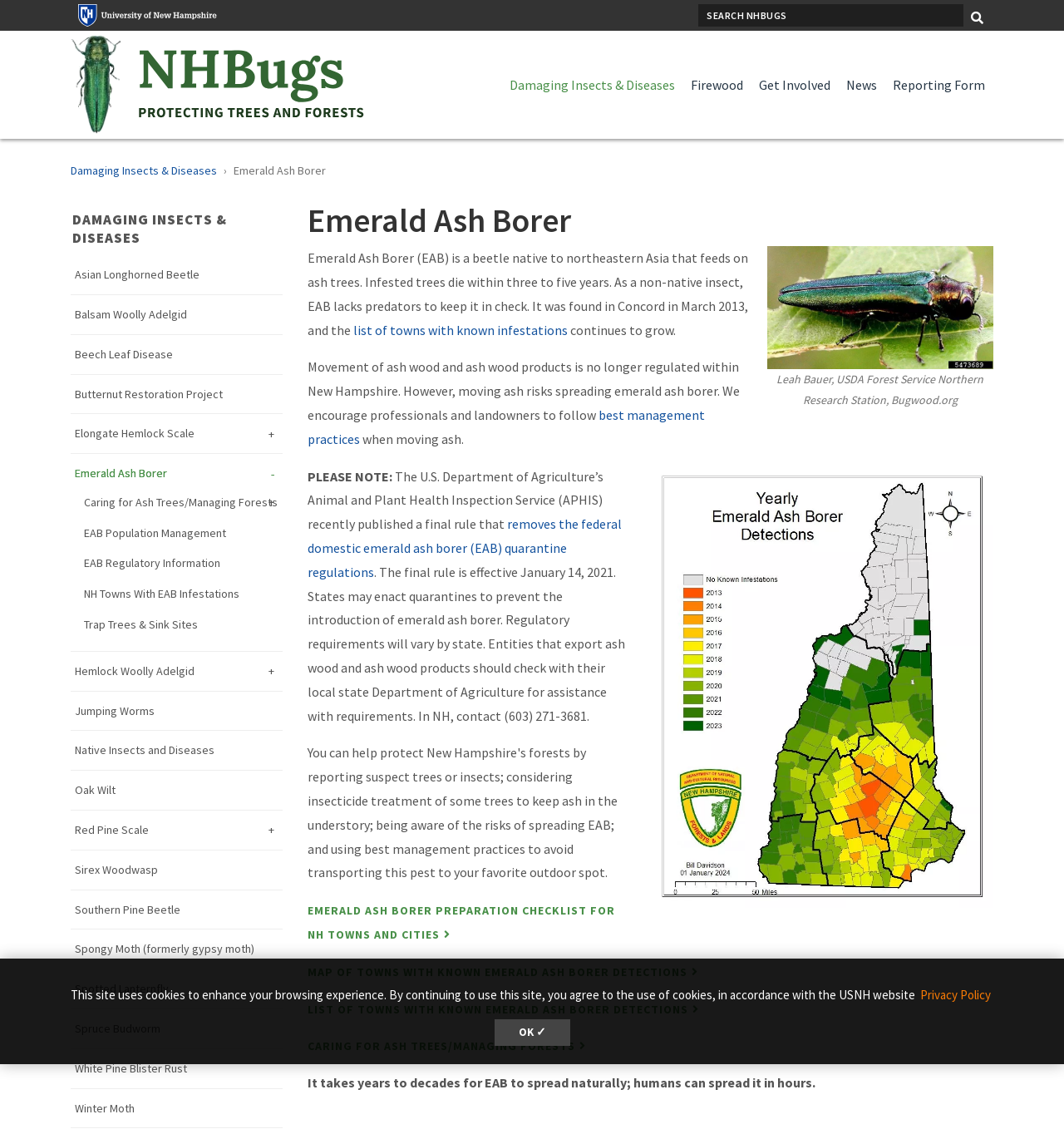Create a detailed summary of the webpage's content and design.

The webpage is about the Emerald Ash Borer (EAB), a beetle native to northeastern Asia that feeds on ash trees. At the top of the page, there is a navigation menu with links to "Damaging Insects & Diseases", "Firewood", "Get Involved", "News", and "Reporting Form". Below the navigation menu, there is a breadcrumb navigation with links to "Damaging Insects & Diseases" and "Emerald Ash Borer".

The main content of the page is divided into two sections. The first section is a heading "Emerald Ash Borer" followed by a paragraph of text that describes the EAB and its impact on ash trees. Below the paragraph, there is an image of the Emerald Ash Borer.

The second section is a list of links to various resources related to the EAB, including information on its detection, management, and prevention. There are 17 links in total, each with a brief description of the resource. The links are organized in a single column and take up most of the page.

At the bottom of the page, there is a section with three links to resources for New Hampshire towns and cities, including a preparation checklist, a map of towns with known EAB detections, and a list of towns with known EAB detections. There is also a link to information on caring for ash trees and managing forests.

Throughout the page, there are several images, including a logo for the University of New Hampshire and an image of the Emerald Ash Borer detection heat map for 2024. The page also has a search box at the top right corner, allowing users to search for specific information.